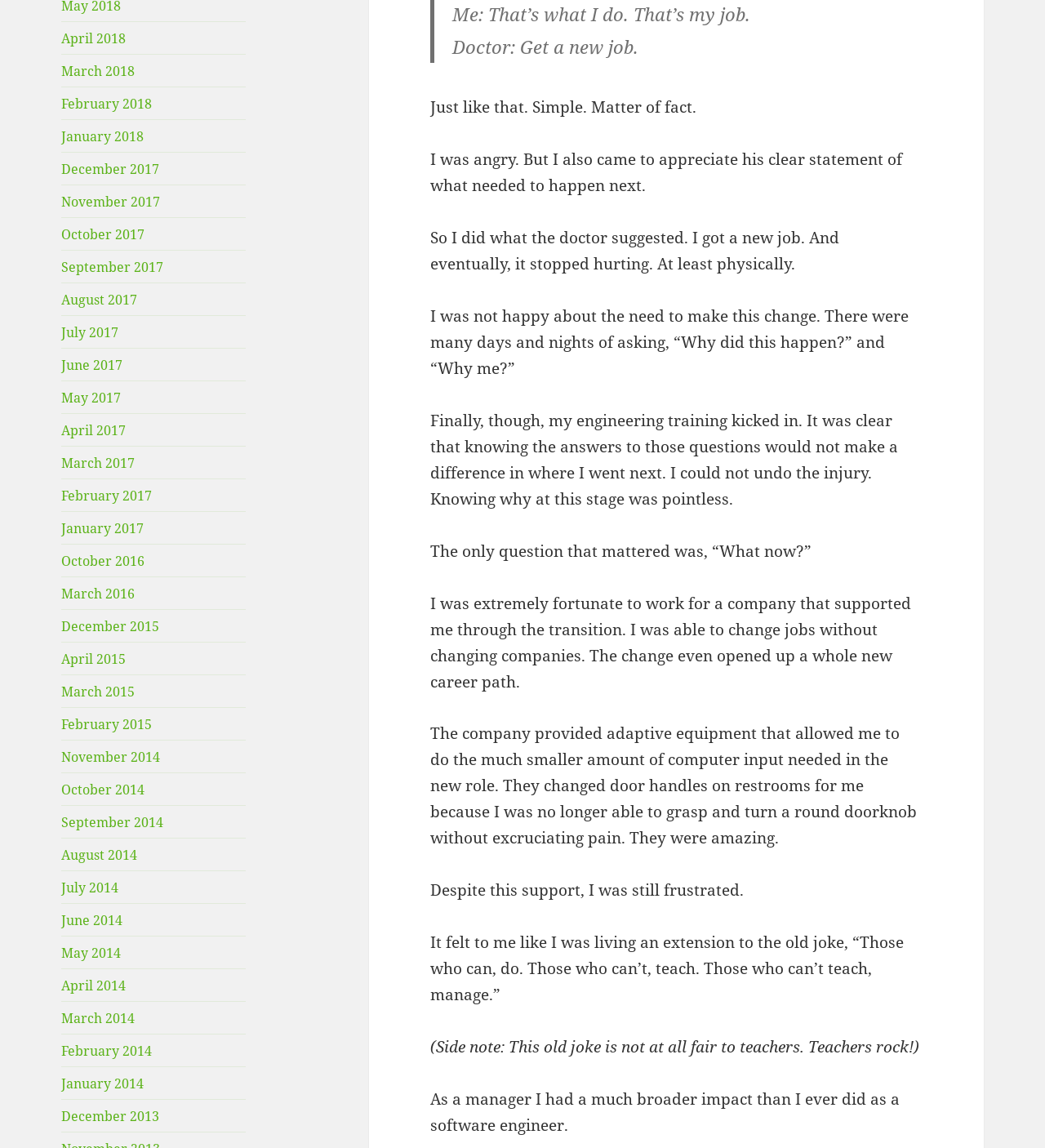What kind of equipment did the company provide to the author?
Answer the question with a single word or phrase derived from the image.

Adaptive equipment